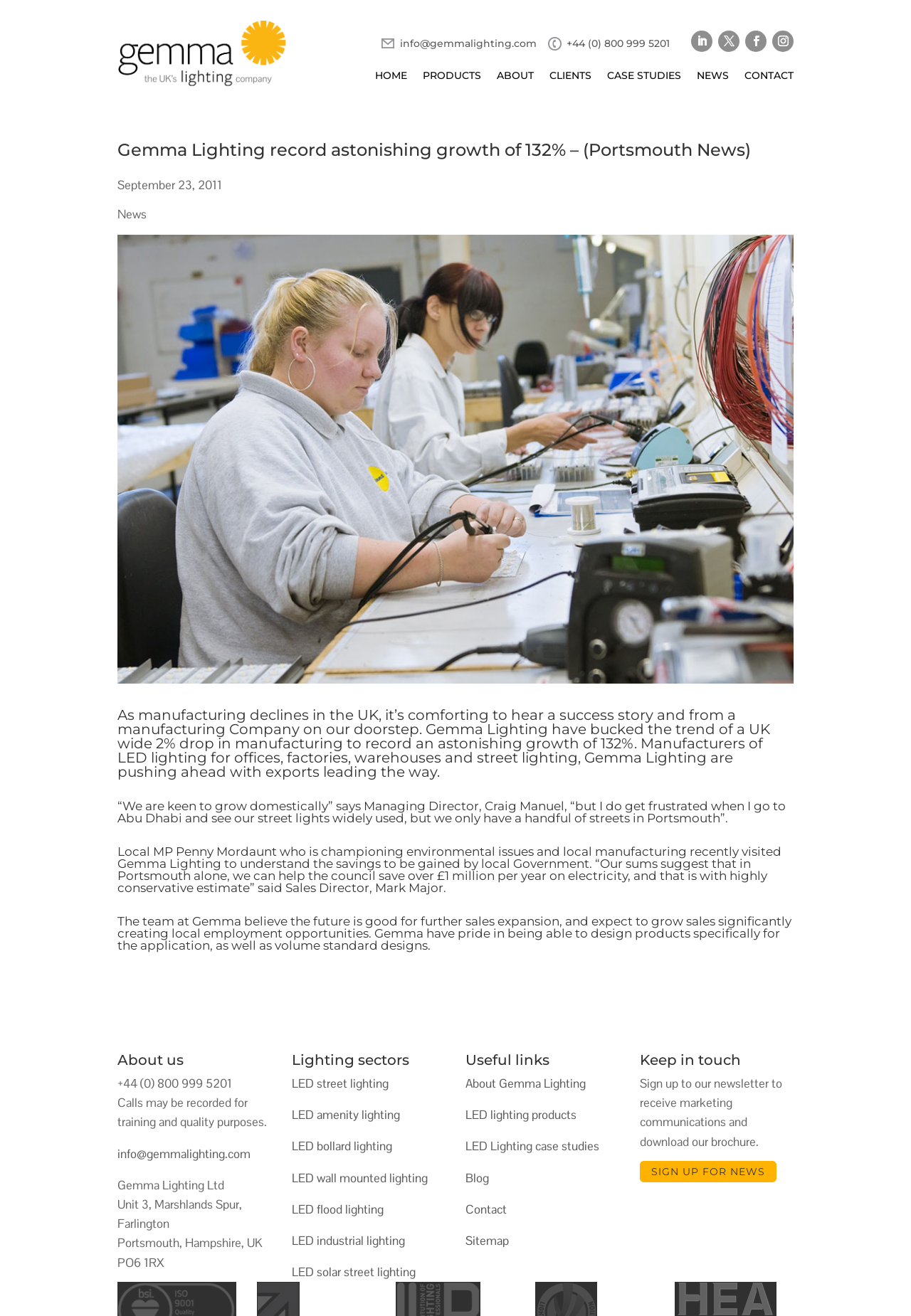Use a single word or phrase to respond to the question:
What type of lighting does Gemma Lighting manufacture?

LED lighting